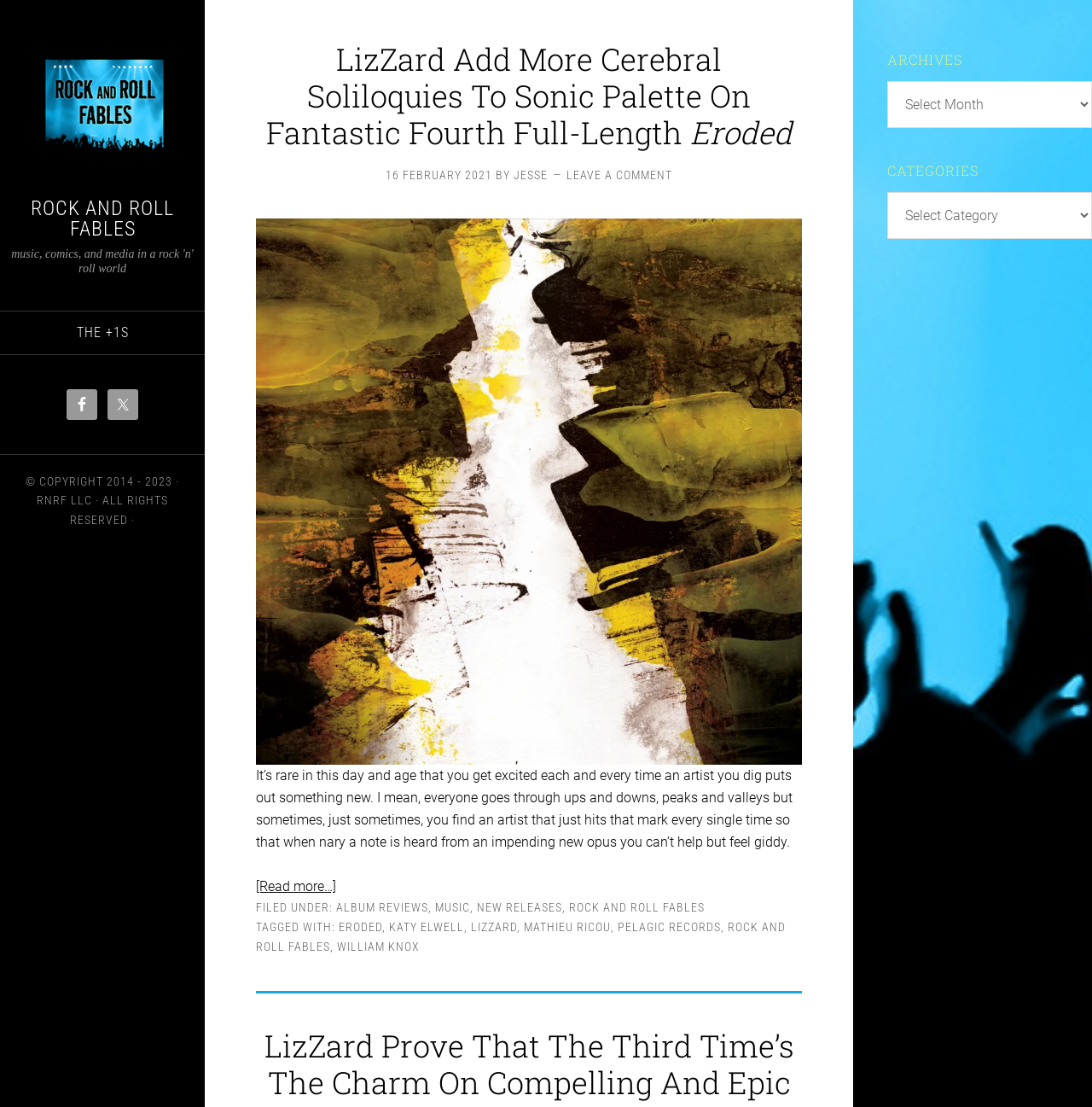Identify the bounding box of the HTML element described as: "Leave a Comment".

[0.519, 0.152, 0.616, 0.164]